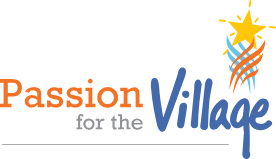Respond to the question below with a single word or phrase:
What is the focus of Children's Village organization?

Care for children with special needs